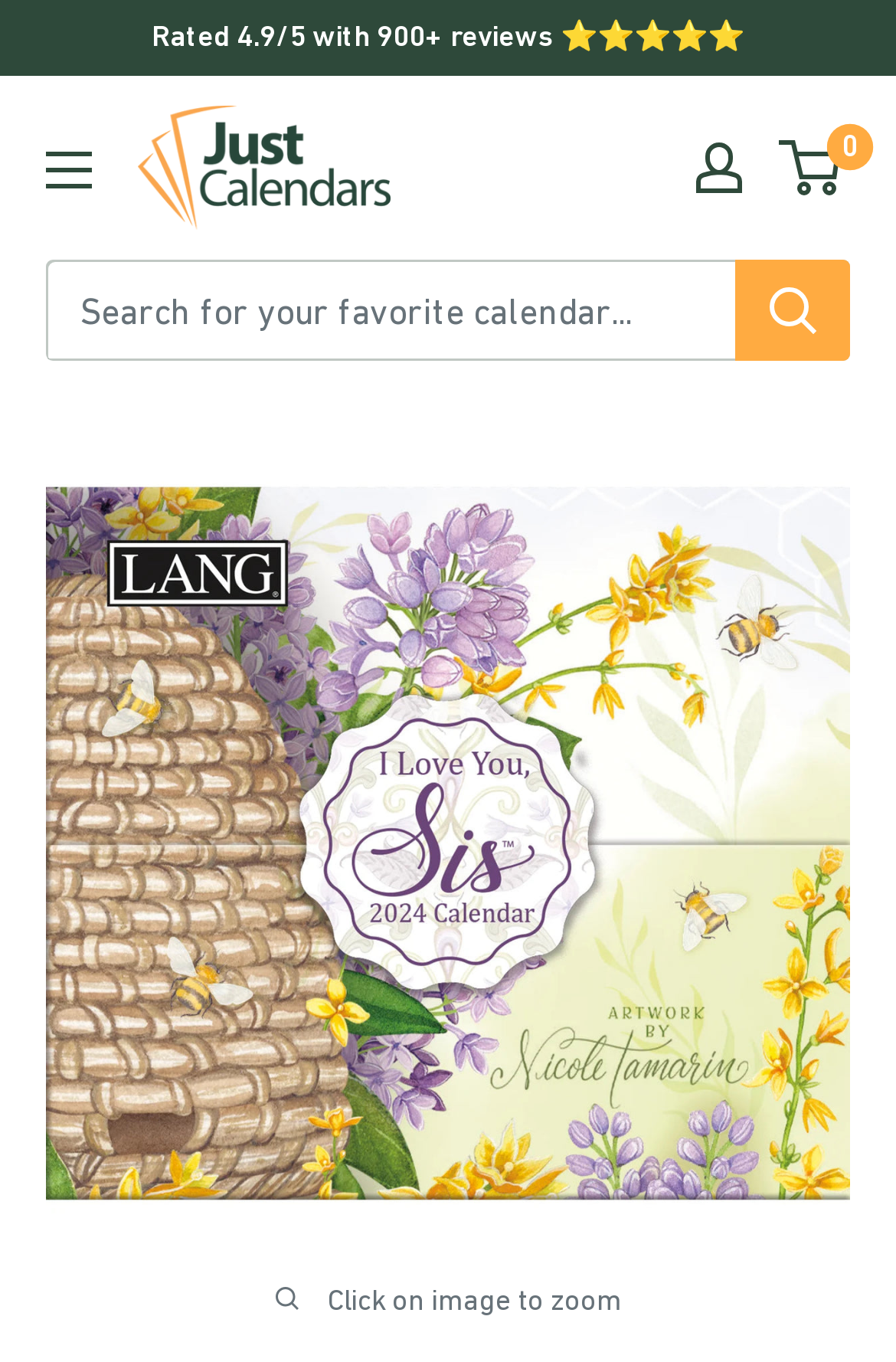What is the purpose of the button with the text 'Search'?
Using the screenshot, give a one-word or short phrase answer.

To search for calendars